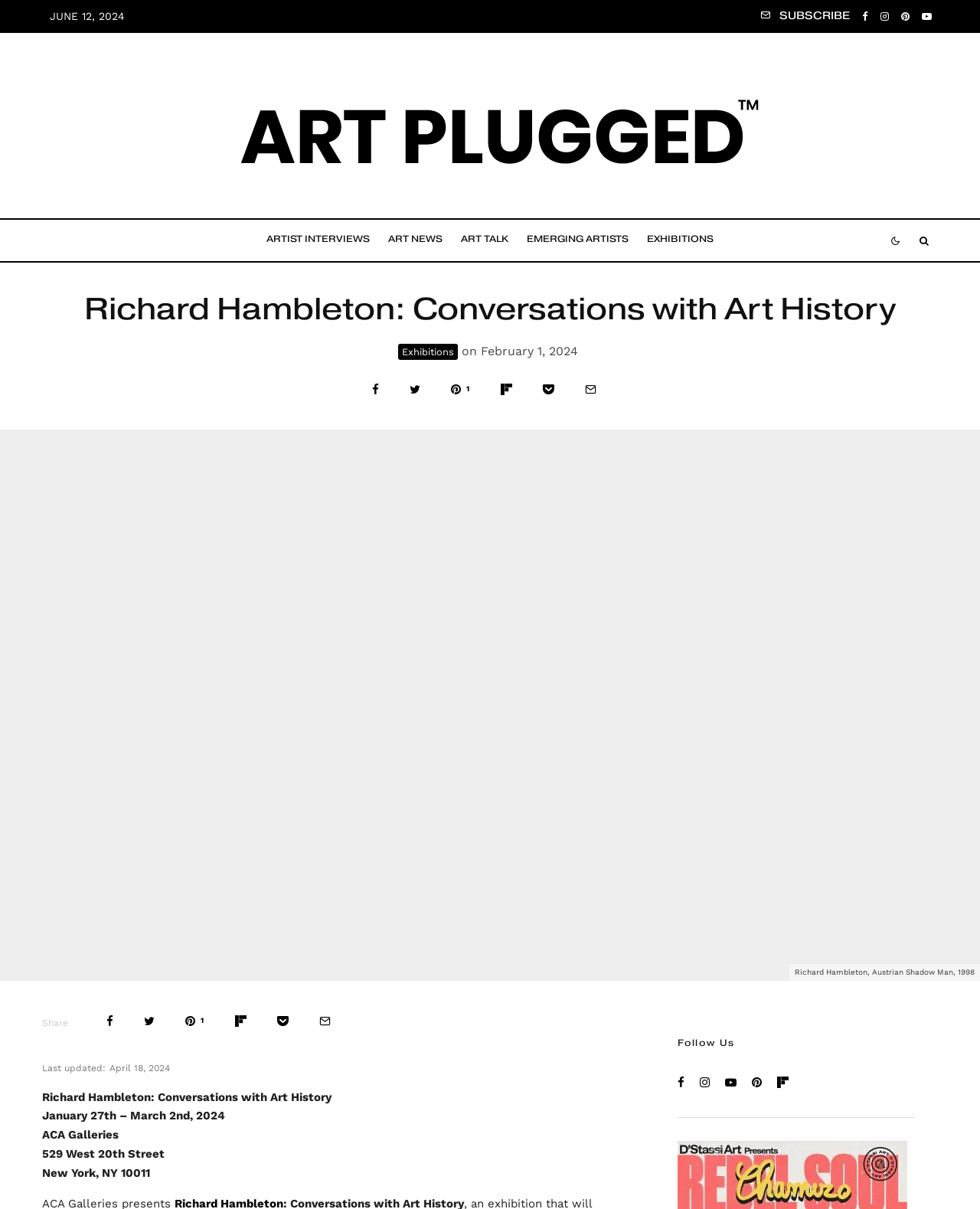Respond to the question below with a concise word or phrase:
What is the title of the exhibition?

Richard Hambleton: Conversations with Art History